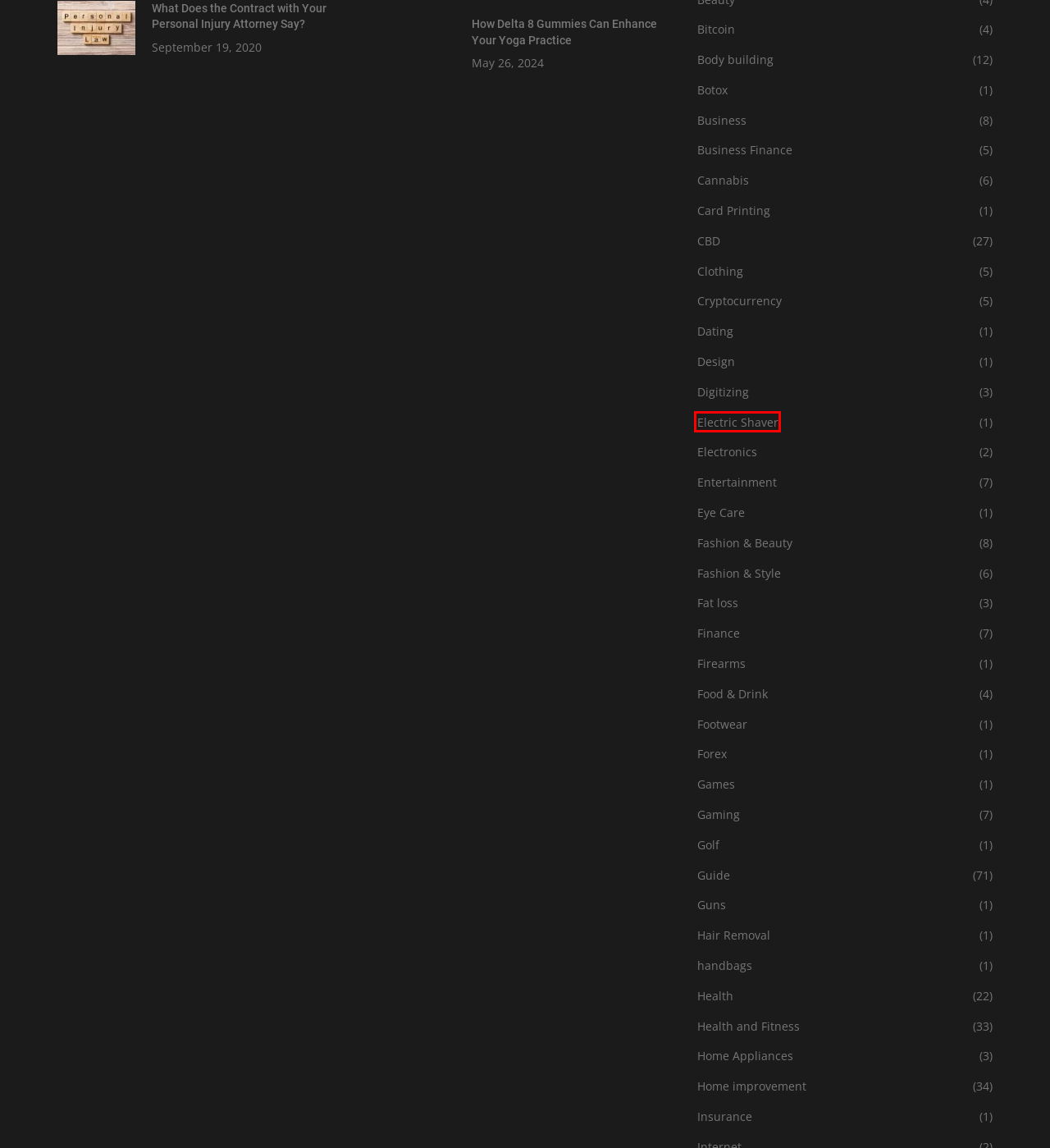Review the screenshot of a webpage that includes a red bounding box. Choose the most suitable webpage description that matches the new webpage after clicking the element within the red bounding box. Here are the candidates:
A. Home Appliances - ISteam Phone
B. Finance - ISteam Phone
C. Electric Shaver - ISteam Phone
D. CBD - ISteam Phone
E. Cryptocurrency - ISteam Phone
F. Forex - ISteam Phone
G. Guns - ISteam Phone
H. Golf - ISteam Phone

C